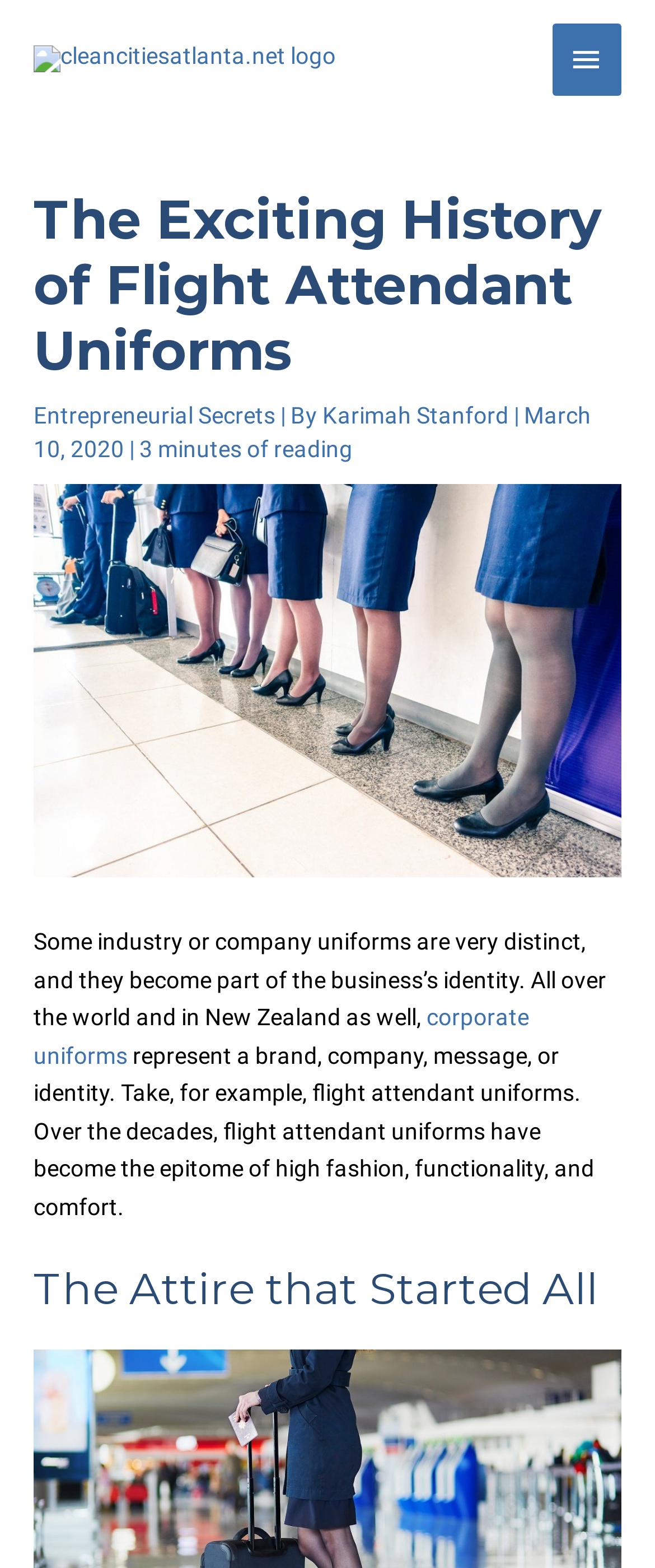Determine the bounding box coordinates for the HTML element described here: "info@aerotechindia.in".

None